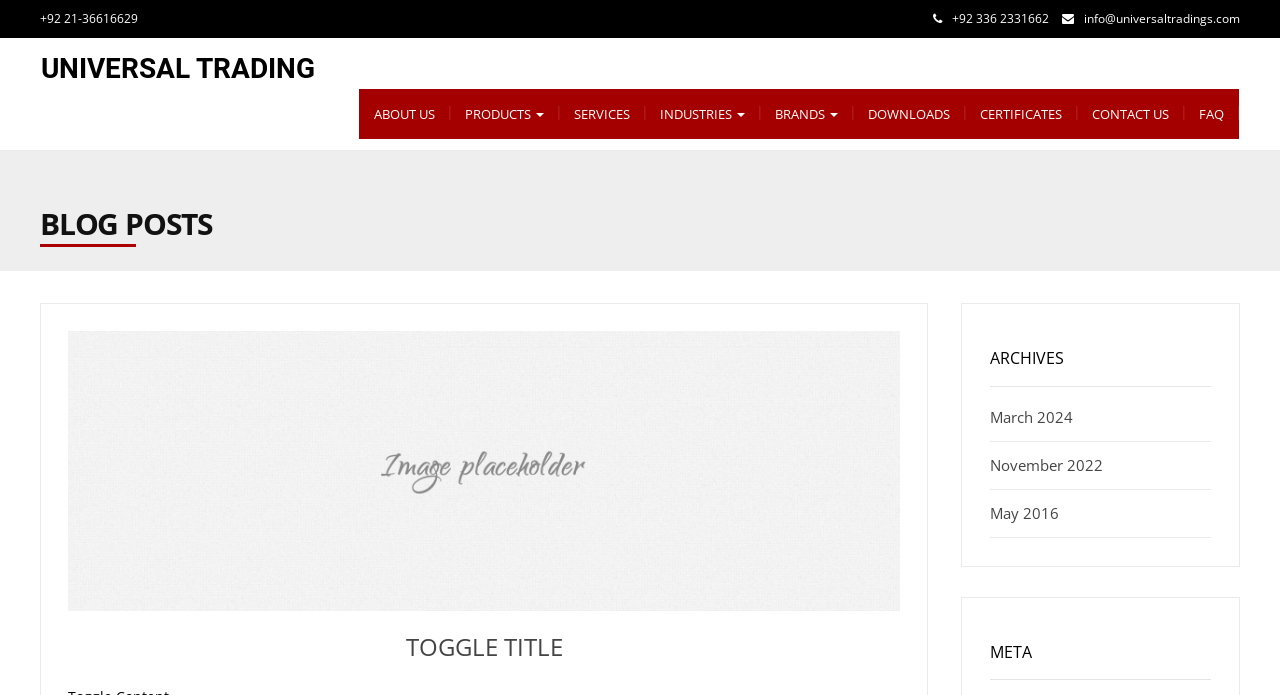From the webpage screenshot, identify the region described by Services. Provide the bounding box coordinates as (top-left x, top-left y, bottom-right x, bottom-right y), with each value being a floating point number between 0 and 1.

[0.437, 0.127, 0.504, 0.199]